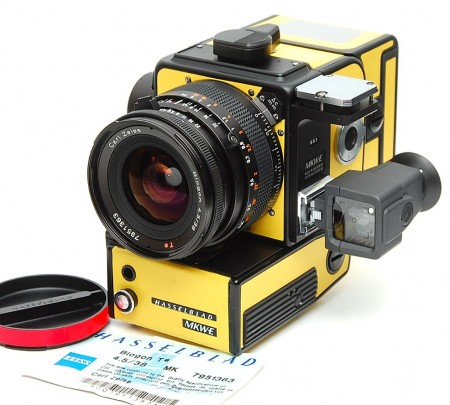What is positioned on top of the camera?
Provide an in-depth and detailed explanation in response to the question.

Accompanying the camera is a red filter cap positioned on top, and next to it, a paper ticket or label that adds an element of authenticity to the setup.